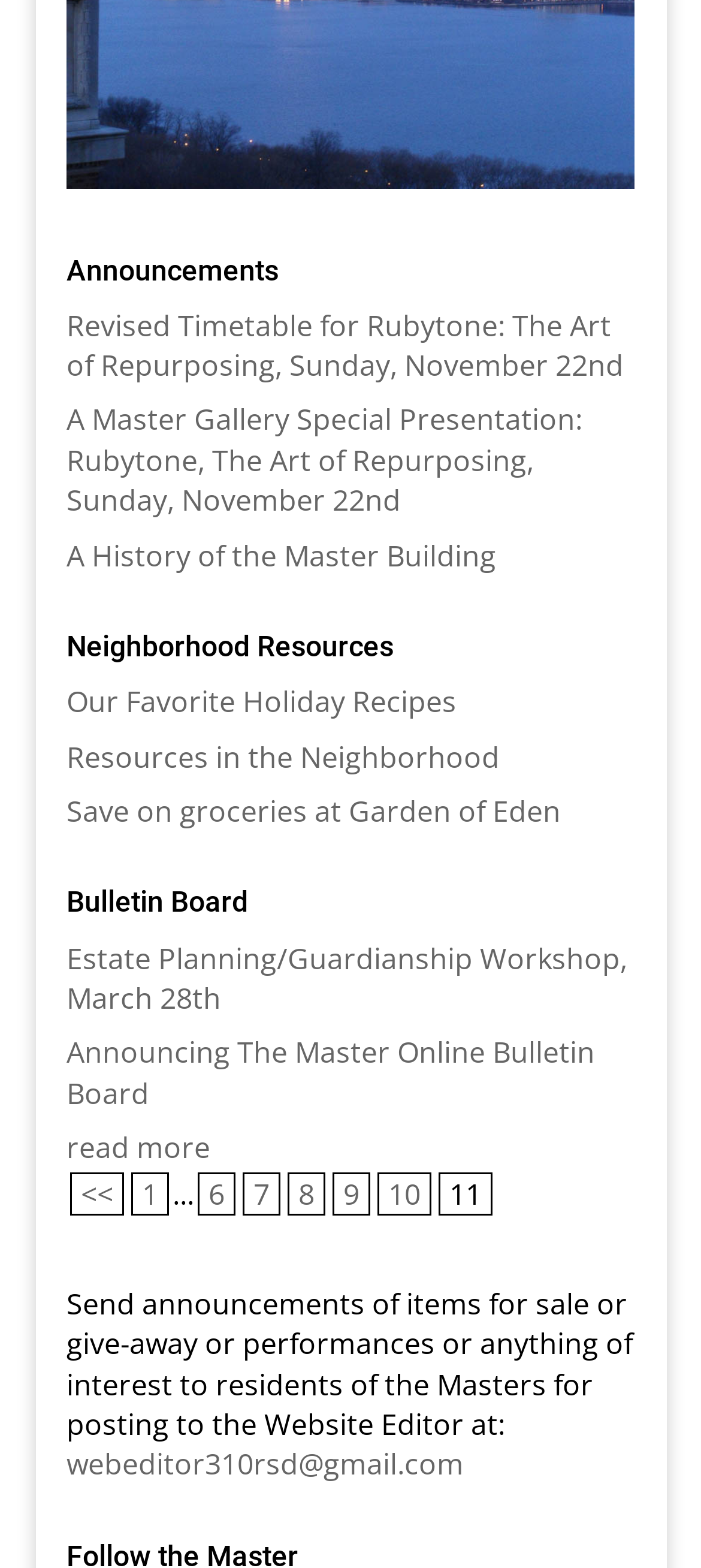What is the last link under 'Bulletin Board'?
Please utilize the information in the image to give a detailed response to the question.

I looked at the links under the 'Bulletin Board' heading and found that the last link is 'read more'.